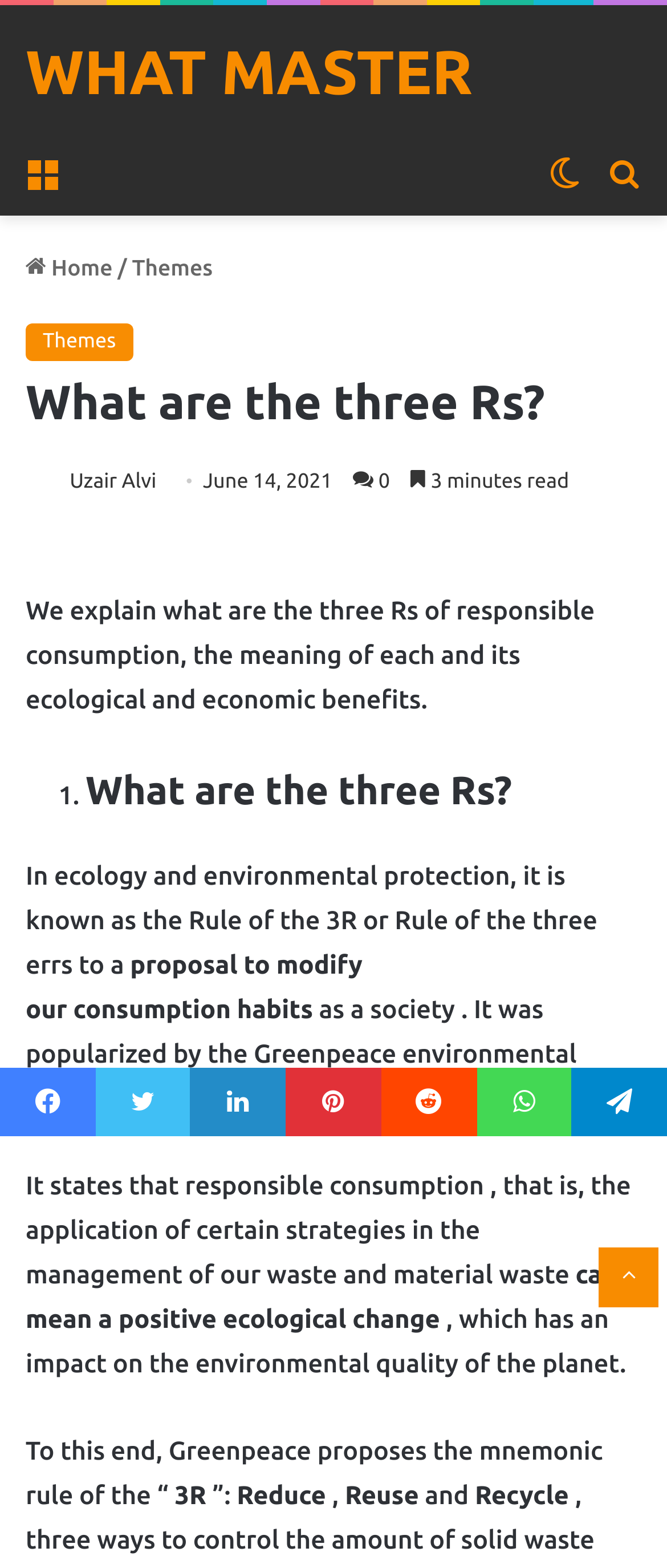Find the bounding box of the UI element described as follows: "Themes".

[0.198, 0.164, 0.319, 0.179]